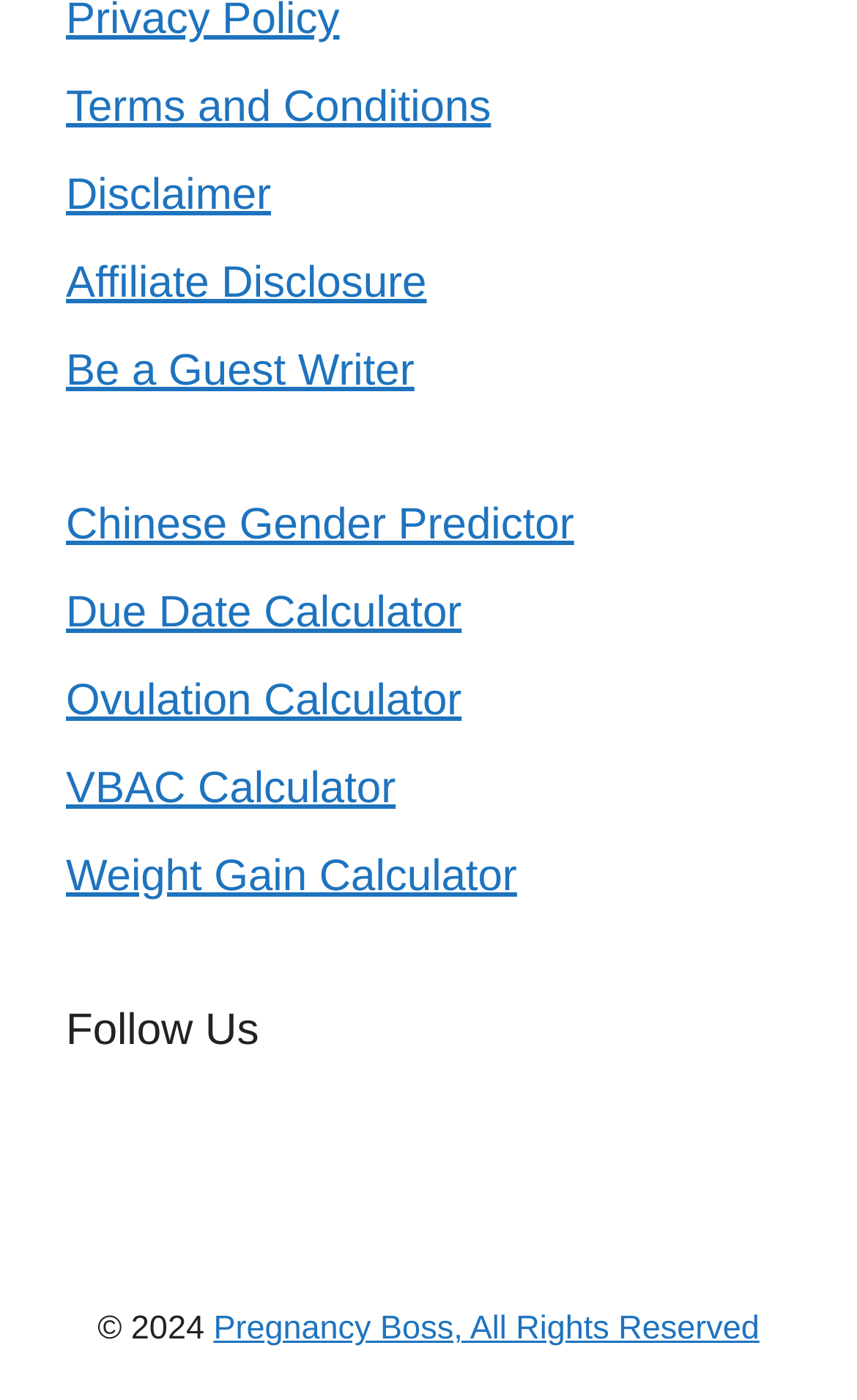What is the purpose of the 'Be a Guest Writer' link?
Respond to the question with a single word or phrase according to the image.

To contribute articles